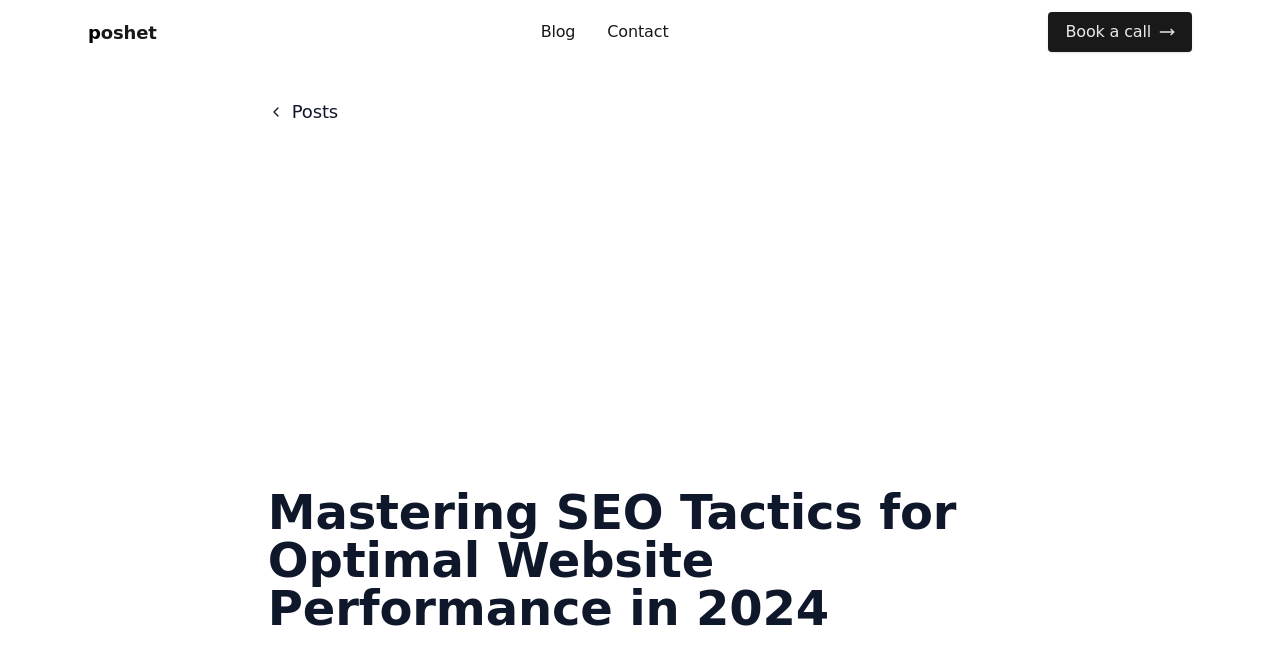Respond to the question below with a single word or phrase:
What is the topmost link on the webpage?

Poshet